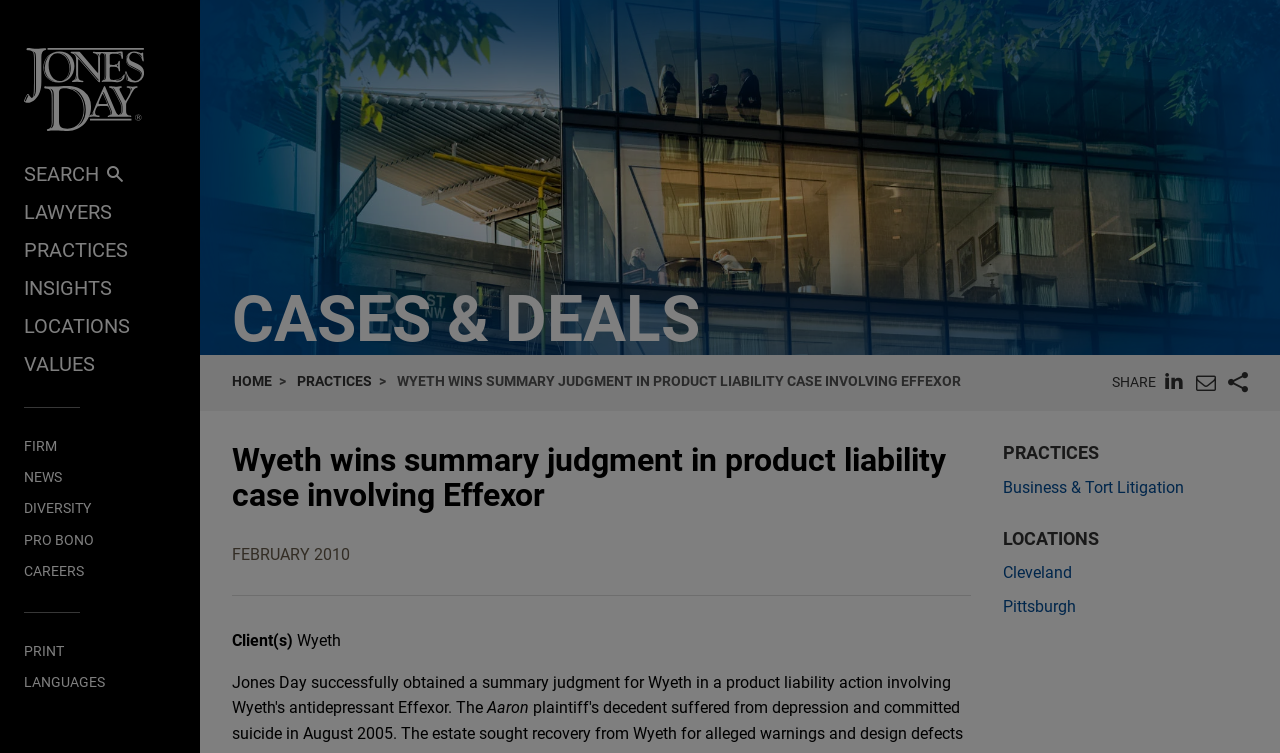Offer an extensive depiction of the webpage and its key elements.

The webpage appears to be a law firm's website, specifically a case summary page. At the top left, there is a Jones Day logo and a link to the law firm's homepage. Below the logo, there is a navigation menu with various links to different sections of the website, including "LAWYERS", "PRACTICES", "INSIGHTS", and more.

The main content of the page is divided into two sections. On the left, there is a heading "CASES & DEALS" followed by a link to the homepage and another link to "PRACTICES". Below these links, there is a large heading that reads "WYETH WINS SUMMARY JUDGMENT IN PRODUCT LIABILITY CASE INVOLVING EFFEXOR".

On the right side of the page, there is a section with a heading "SHARE" and three buttons to share the page on LinkedIn, via email, or on social media. Below this section, there is a subheading "Wyeth wins summary judgment in product liability case involving Effexor" followed by a date "FEBRUARY 2010". Further down, there are two lines of text: "Client(s)" and "Aaron", which likely refer to the parties involved in the case.

At the bottom of the page, there is a complementary section with two columns. The left column has headings "PRACTICES" and "LOCATIONS" with links to specific practice areas and locations, respectively.